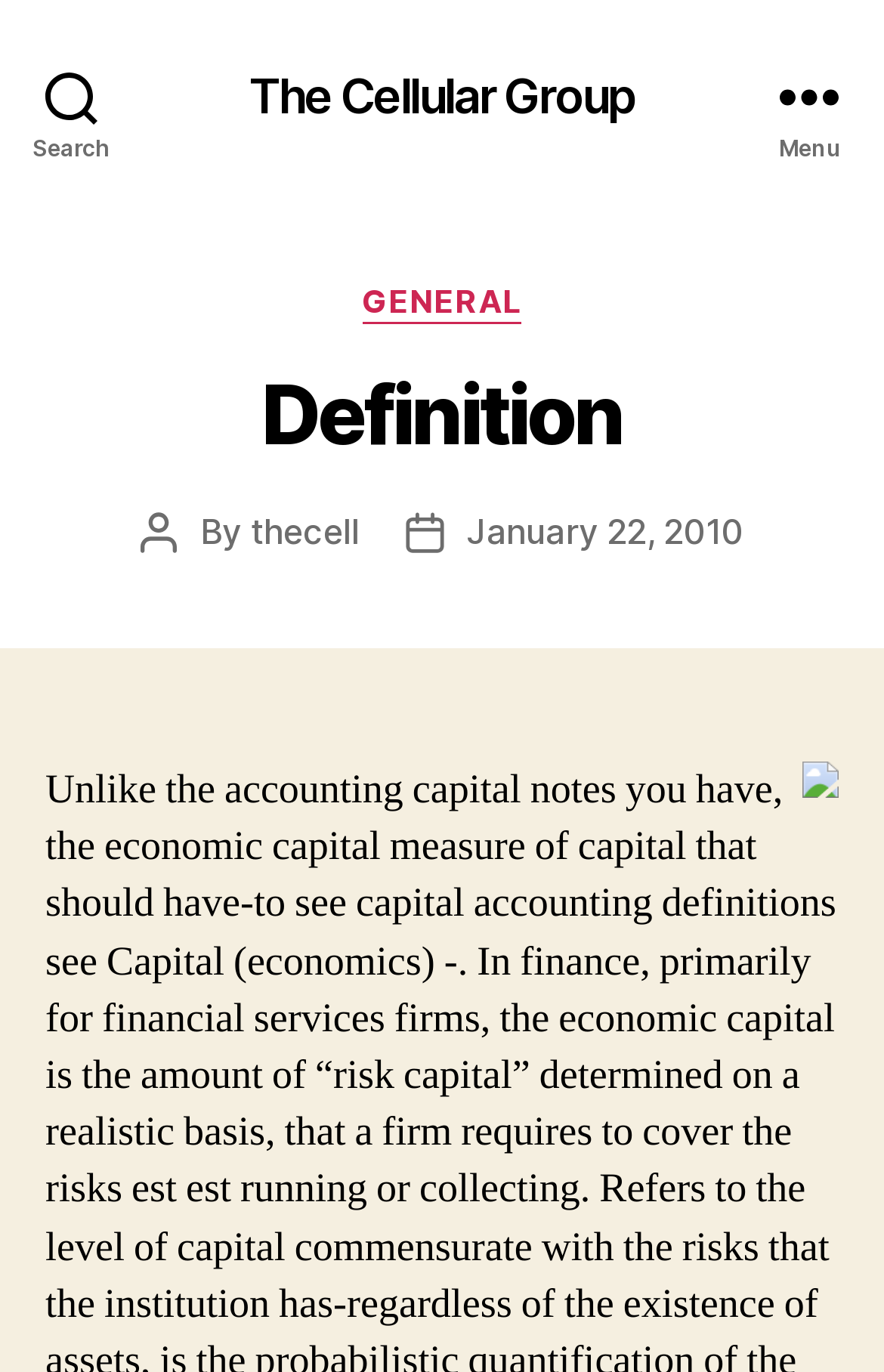What is the category of the current article?
Please give a well-detailed answer to the question.

I found the category by looking at the menu button and expanding it, which revealed a header with a link to 'GENERAL', indicating that the current article belongs to this category.